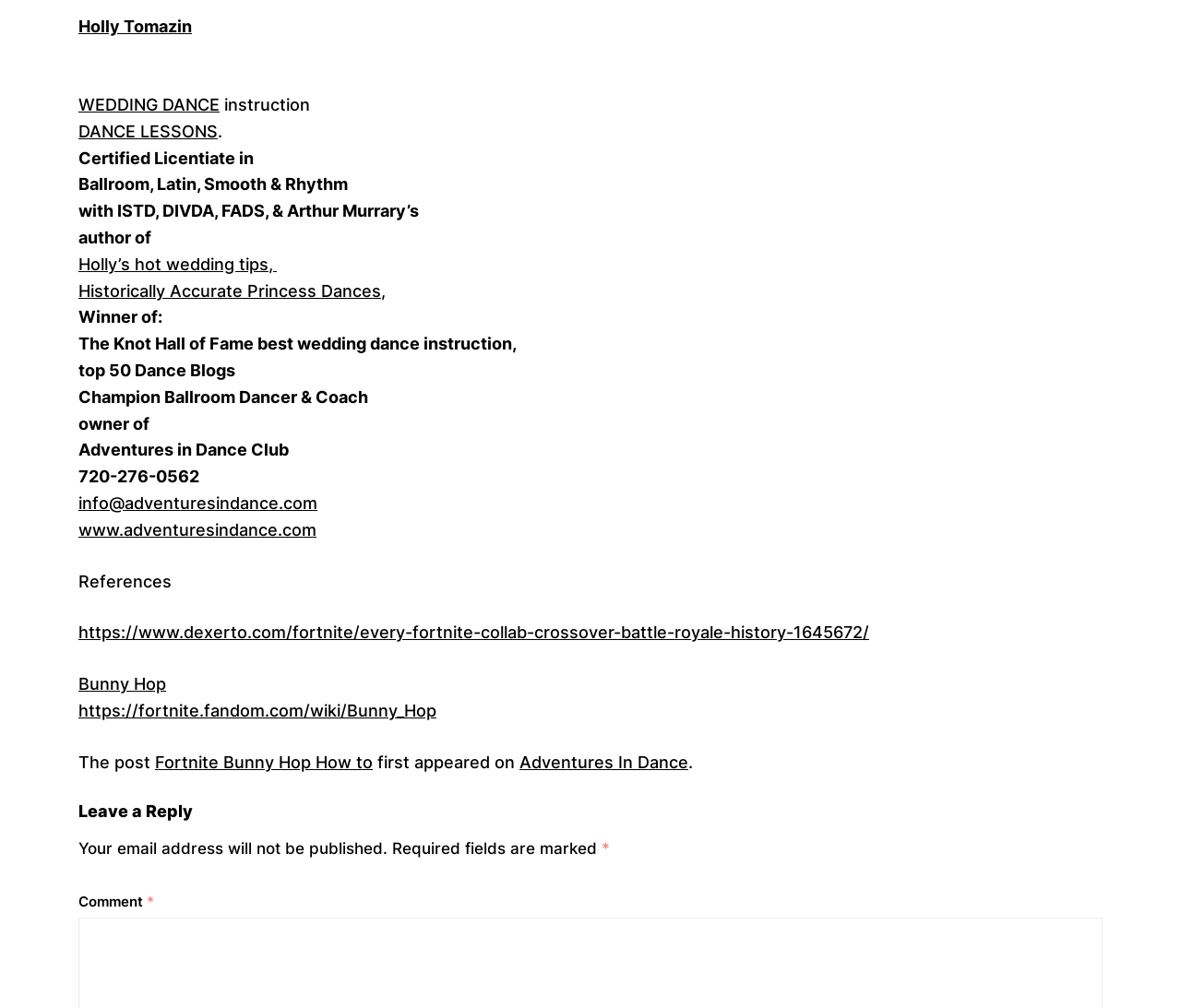What is the topic of the blog post mentioned?
Please provide a detailed and thorough answer to the question.

The text 'Fortnite Bunny Hop How to' and the links 'https://www.dexerto.com/fortnite/every-fortnite-collab-crossover-battle-royale-history-1645672/' and 'https://fortnite.fandom.com/wiki/Bunny_Hop' suggest that the topic of the blog post is related to Fortnite Bunny Hop.